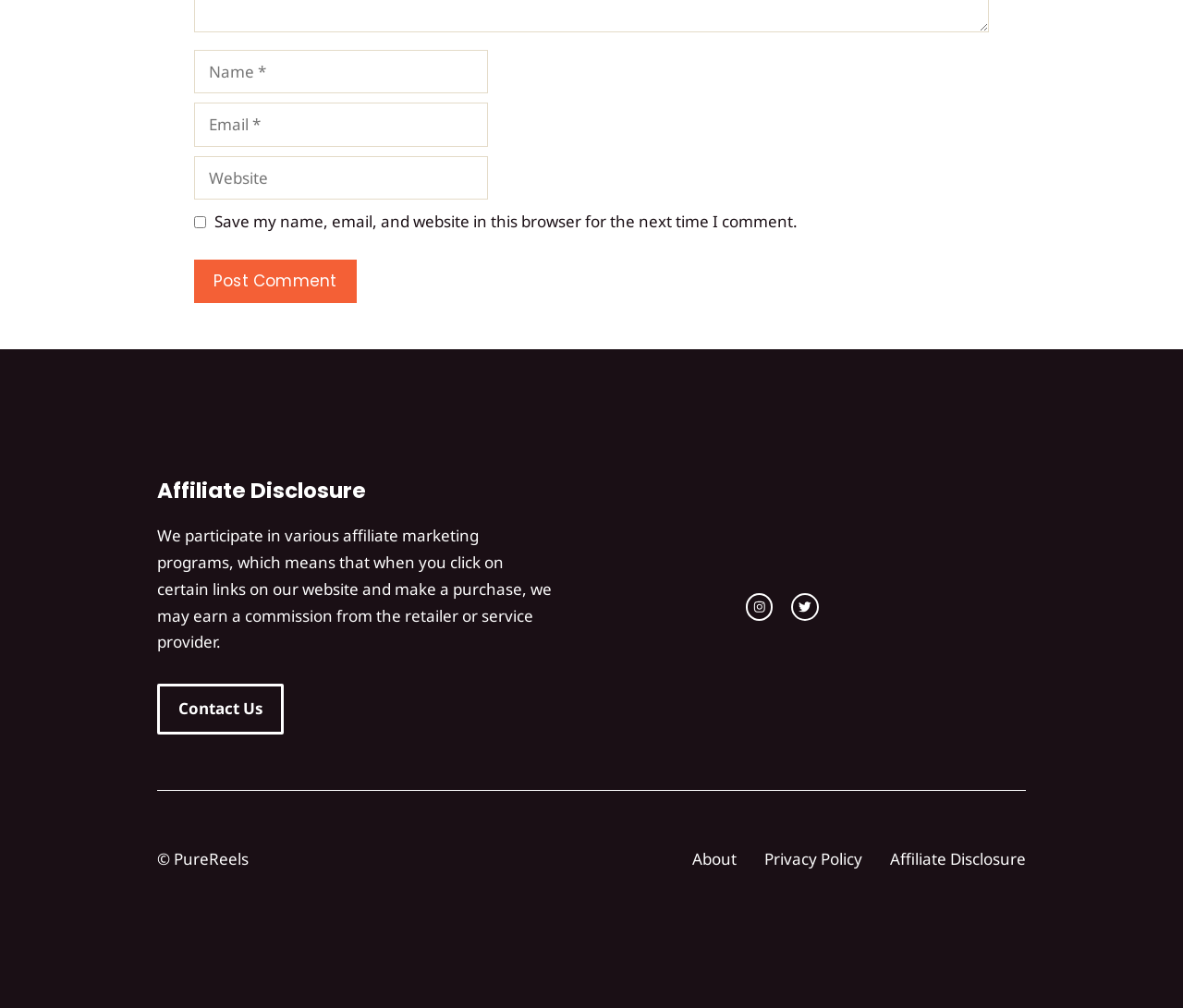How many links are present in the footer?
Using the details from the image, give an elaborate explanation to answer the question.

There are four links present in the footer of the webpage, namely 'About', 'Privacy Policy', 'Affiliate Disclosure', and 'Contact Us'.